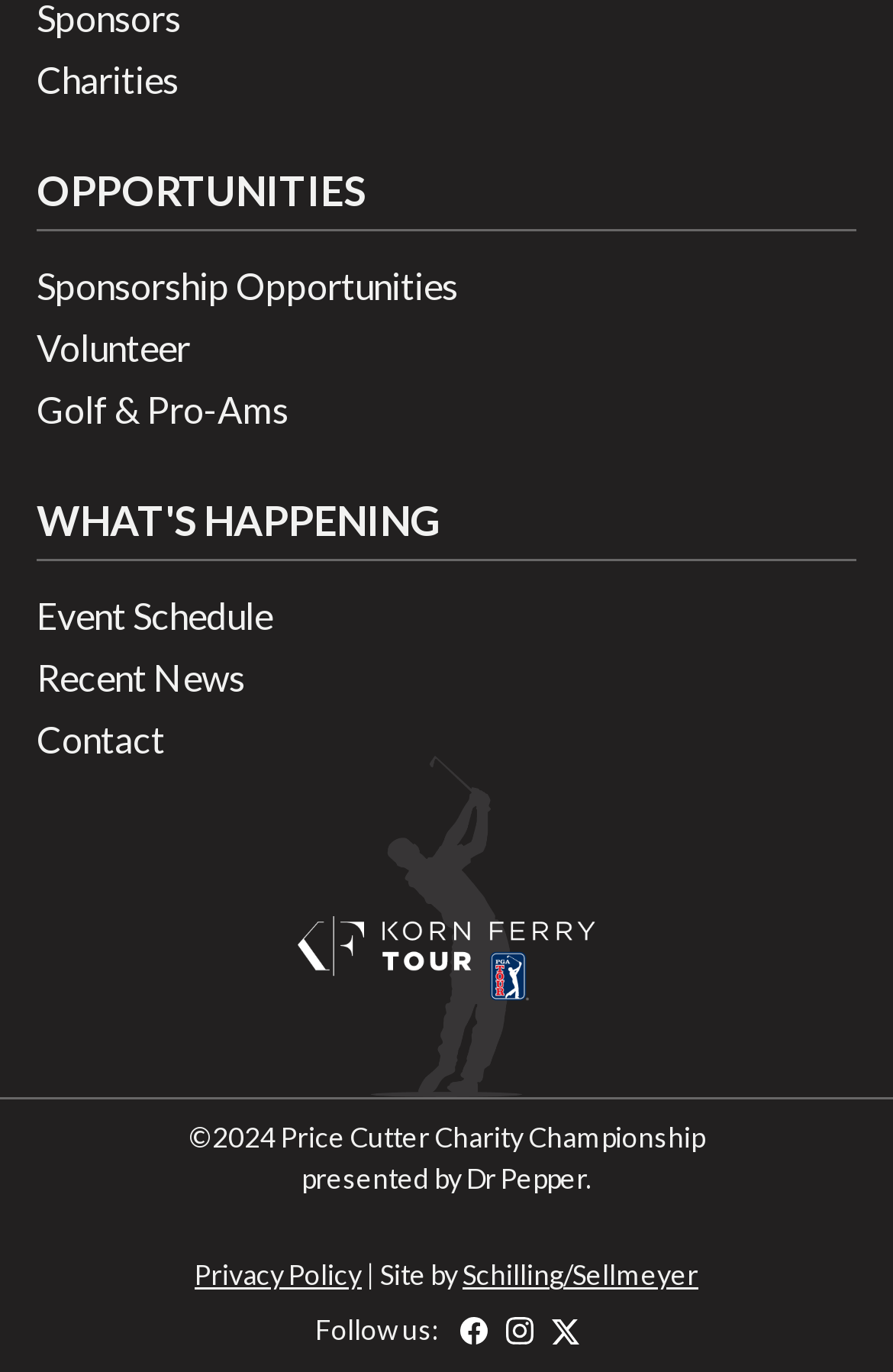What is the name of the company that built the website?
Look at the screenshot and respond with a single word or phrase.

Schilling/Sellmeyer